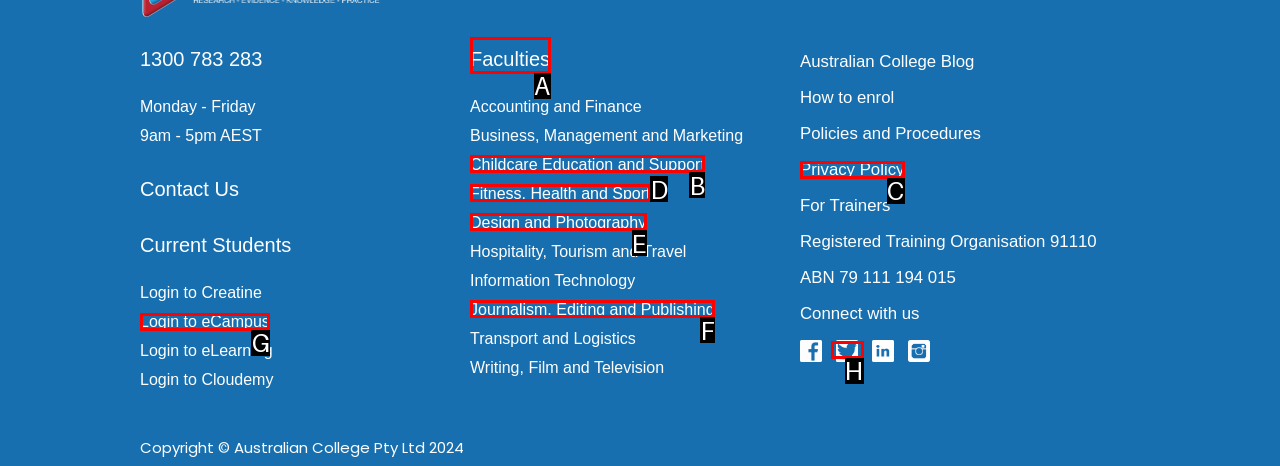Select the letter of the HTML element that best fits the description: alt="Twitter"
Answer with the corresponding letter from the provided choices.

H